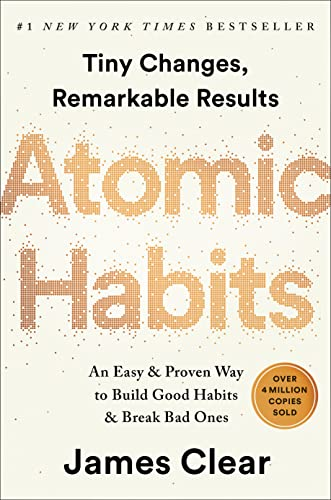Offer an in-depth caption that covers the entire scene depicted in the image.

The image showcases the book cover of "Atomic Habits: An Easy & Proven Way to Build Good Habits & Break Bad Ones" by James Clear, distinguished as a #1 New York Times Bestseller. The cover is designed with a clean and minimalist approach, prominently featuring the title "Atomic Habits" in large, bold letters that are embellished with a gradient effect, symbolizing transformation and growth. Below the title, a subtitle reads, "An Easy & Proven Way to Build Good Habits & Break Bad Ones," which succinctly encapsulates the book's key premise. Additionally, a badge stating "OVER 4 MILLION COPIES SOLD" highlights the book's popularity and impact on readers seeking personal development. The overall design is inviting and professional, aiming to resonate with individuals interested in improving their life through the formation of positive habits.